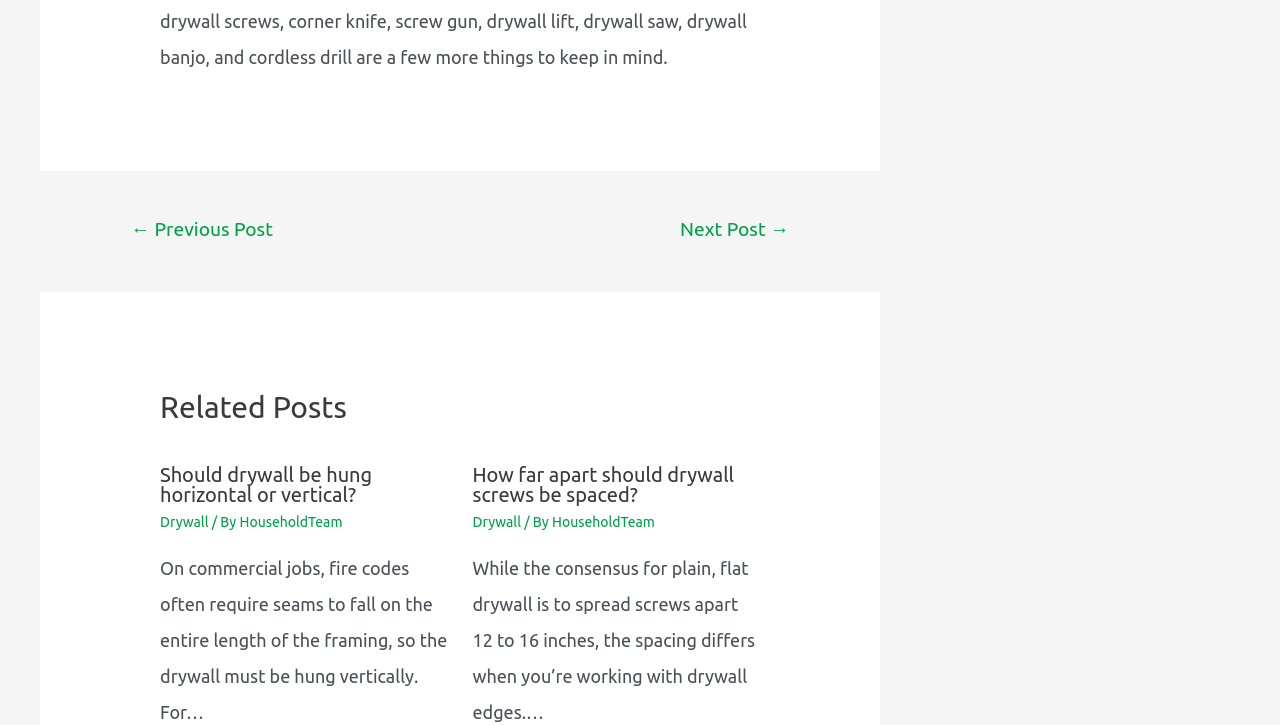How far apart should drywall screws be spaced?
Provide a well-explained and detailed answer to the question.

The text states that while the consensus for plain, flat drywall is to spread screws apart 12 to 16 inches, the spacing differs when working with drywall edges.